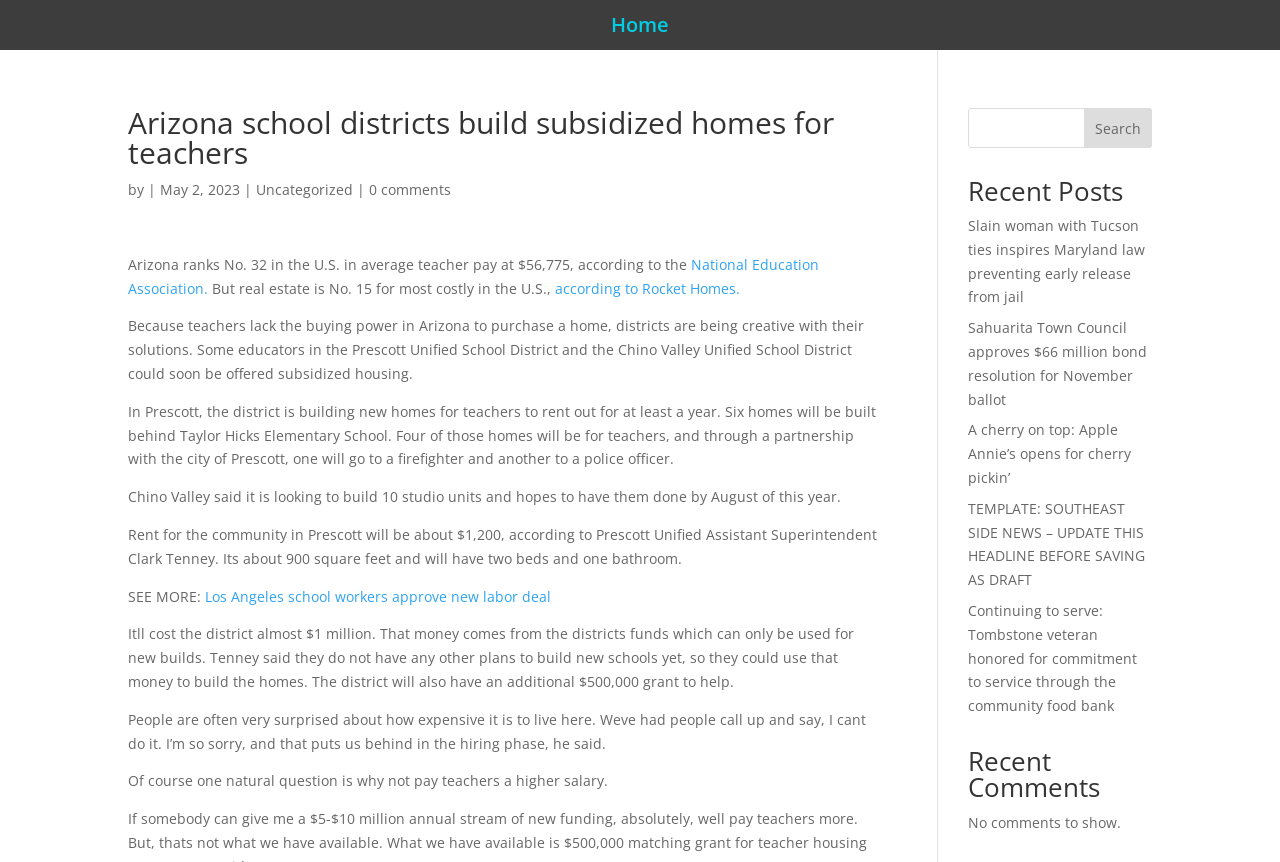Using the details from the image, please elaborate on the following question: What is the rent for the community in Prescott?

The answer can be found in the paragraph that starts with 'Rent for the community in Prescott will be about $1,200, according to Prescott Unified Assistant Superintendent Clark Tenney.'